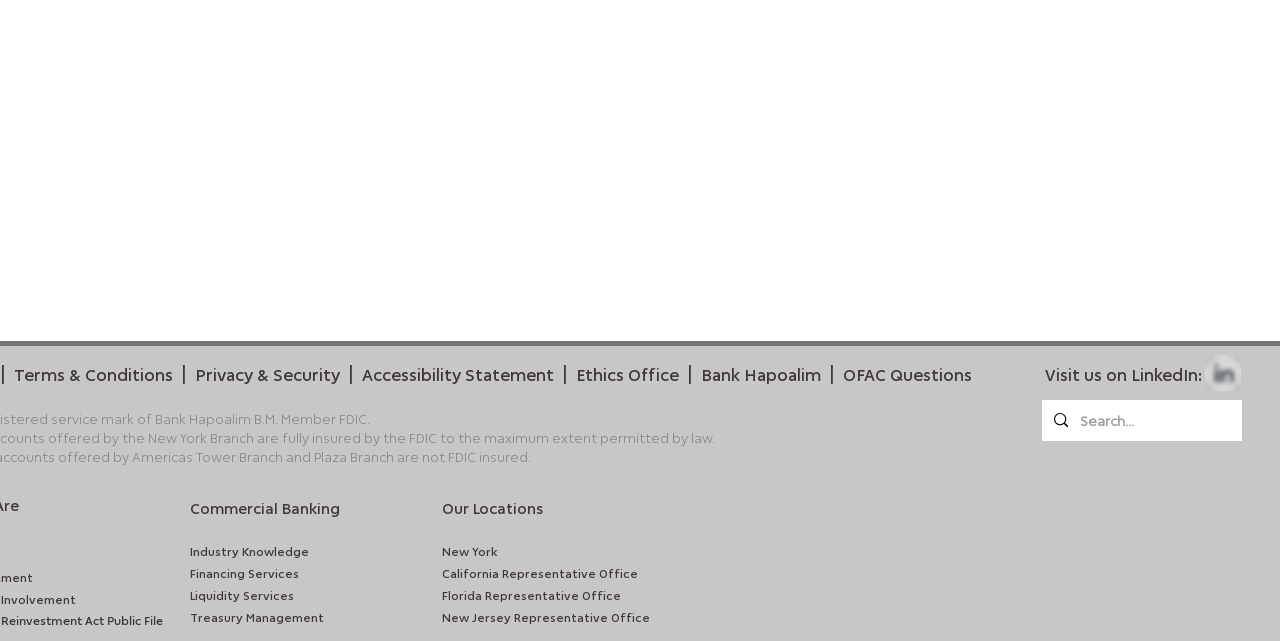For the element described, predict the bounding box coordinates as (top-left x, top-left y, bottom-right x, bottom-right y). All values should be between 0 and 1. Element description: Industry Knowledge

[0.148, 0.847, 0.241, 0.872]